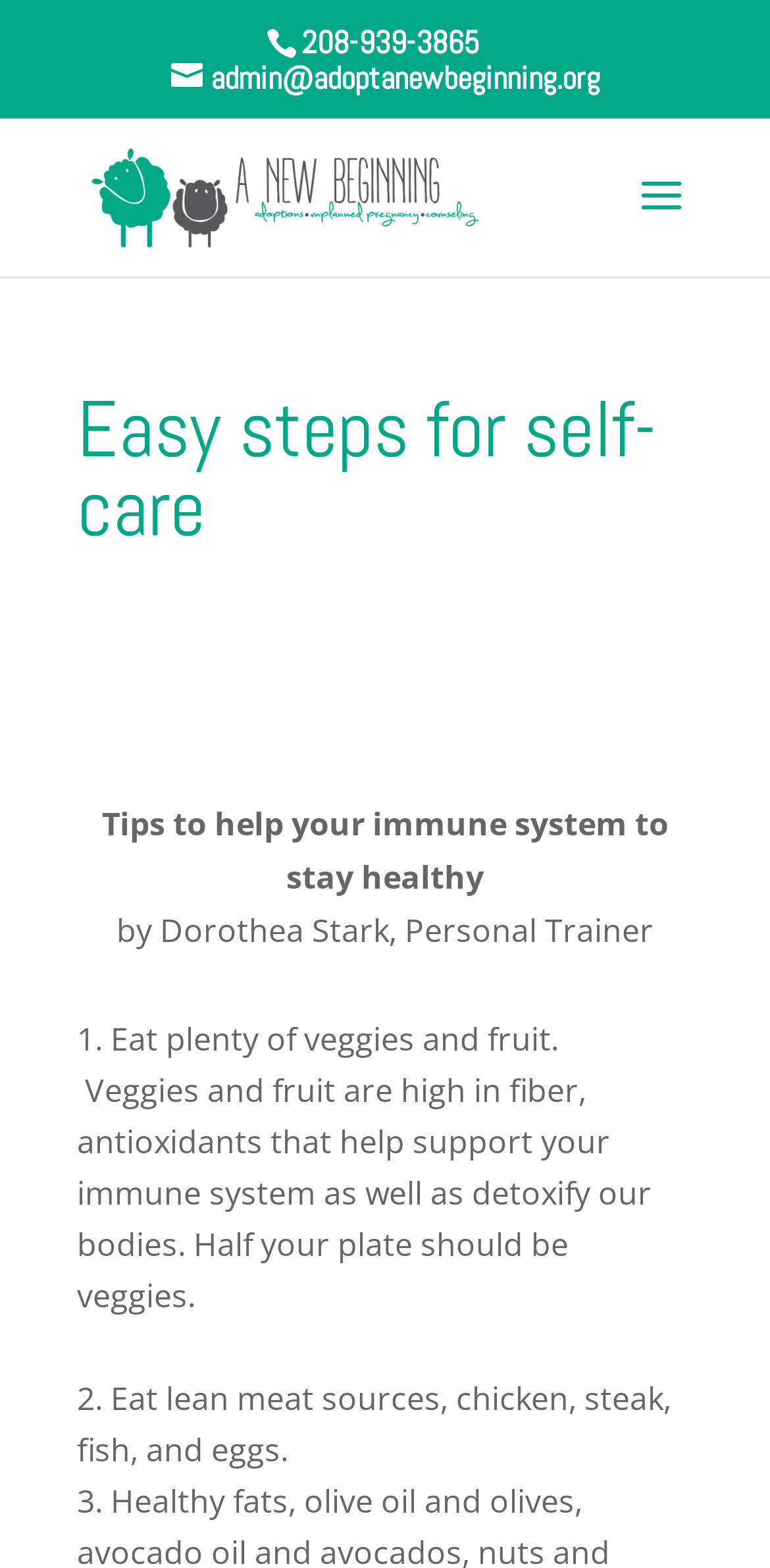Determine the bounding box for the HTML element described here: "208-939-3865". The coordinates should be given as [left, top, right, bottom] with each number being a float between 0 and 1.

[0.391, 0.014, 0.622, 0.04]